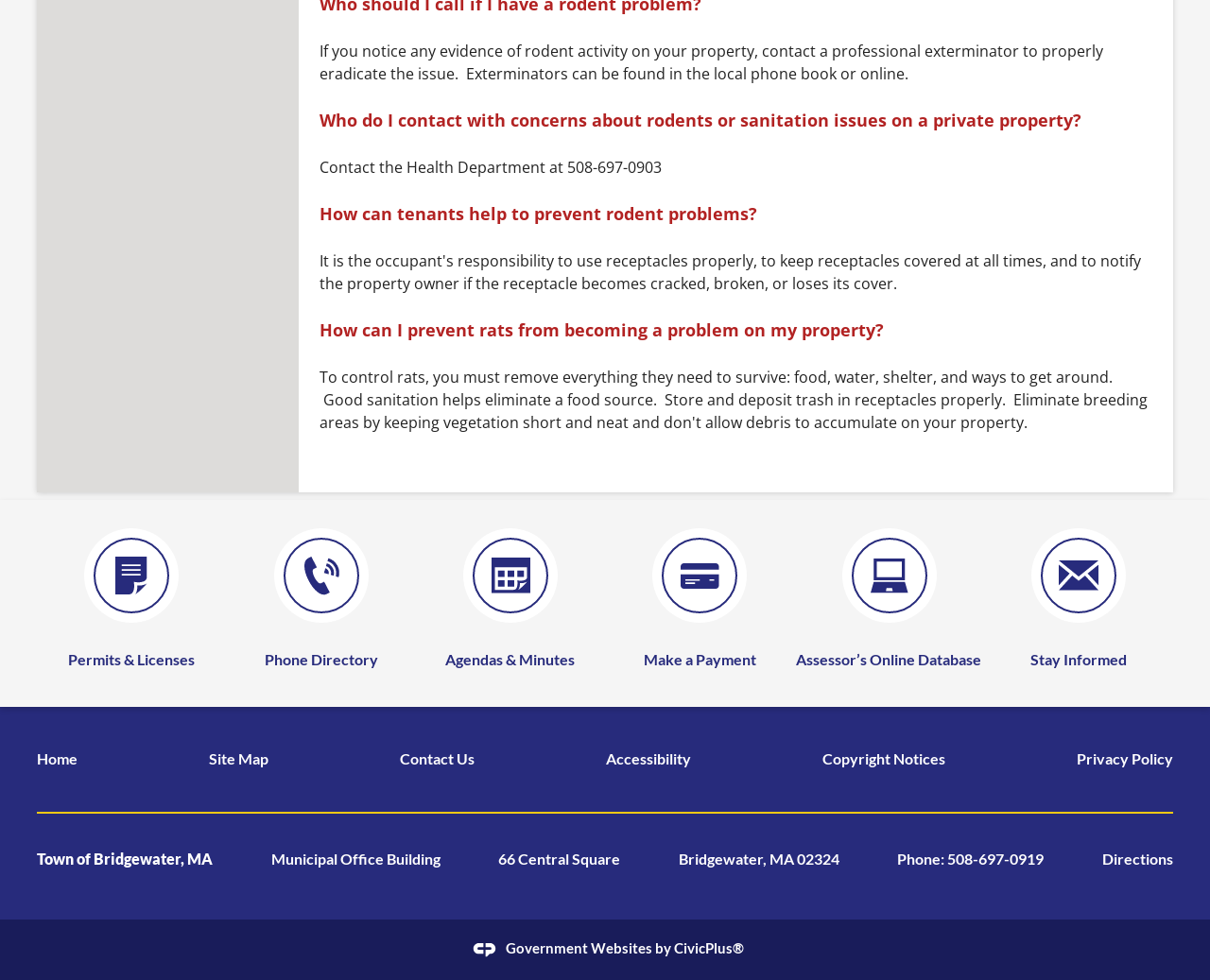Please locate the bounding box coordinates of the element that should be clicked to achieve the given instruction: "Visit Permits & Licenses".

[0.031, 0.539, 0.187, 0.685]